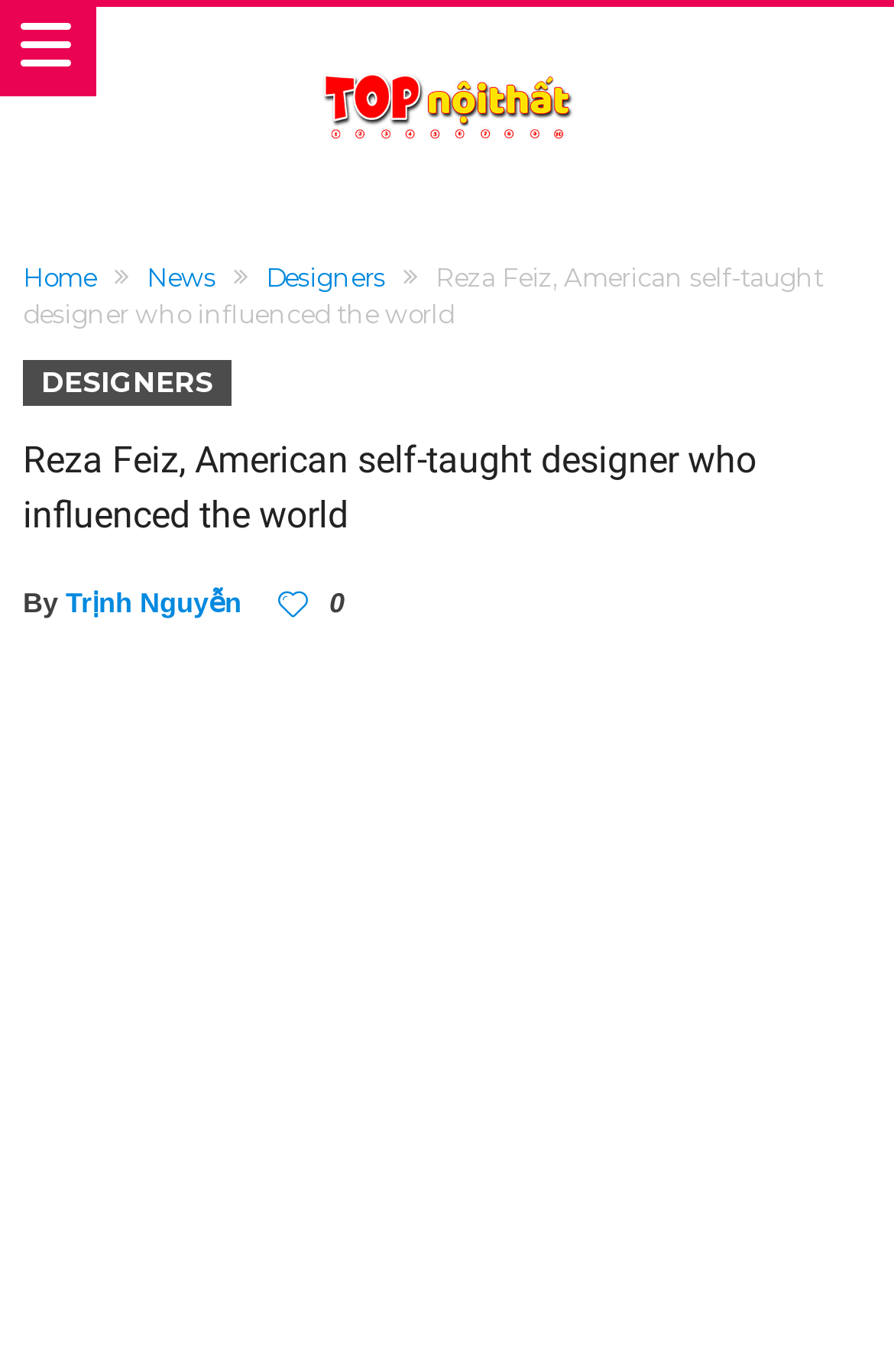Offer an in-depth caption of the entire webpage.

The webpage is about Reza Feiz, an American self-taught designer who has influenced the world. At the top, there is a heading that reads "Trung tâm Nội Thất, Trang Trí, Gia Dụng, VLXD" which is also a link, accompanied by an image. Below this, there are three links: "Home", "News", and "Designers", positioned side by side.

The main content of the page is a brief description of Reza Feiz, which is also the title of the page. This text is divided into two parts: the first part is a static text, and the second part is a header that includes the same text, along with a link to "DESIGNERS" and another heading with the same text.

Below the main content, there is a section that appears to be a byline, which includes the text "By" followed by a link to "Trịnh Nguyễn", and a social media link with the text "I like this article".